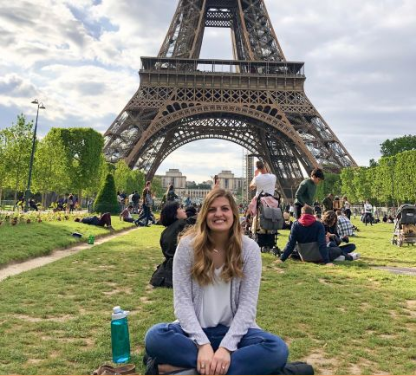What is the weather like in the image?
Kindly give a detailed and elaborate answer to the question.

By examining the image, we can see the sky behind the Eiffel Tower, and it appears to be partly cloudy, with a mix of clouds and clear blue sky.